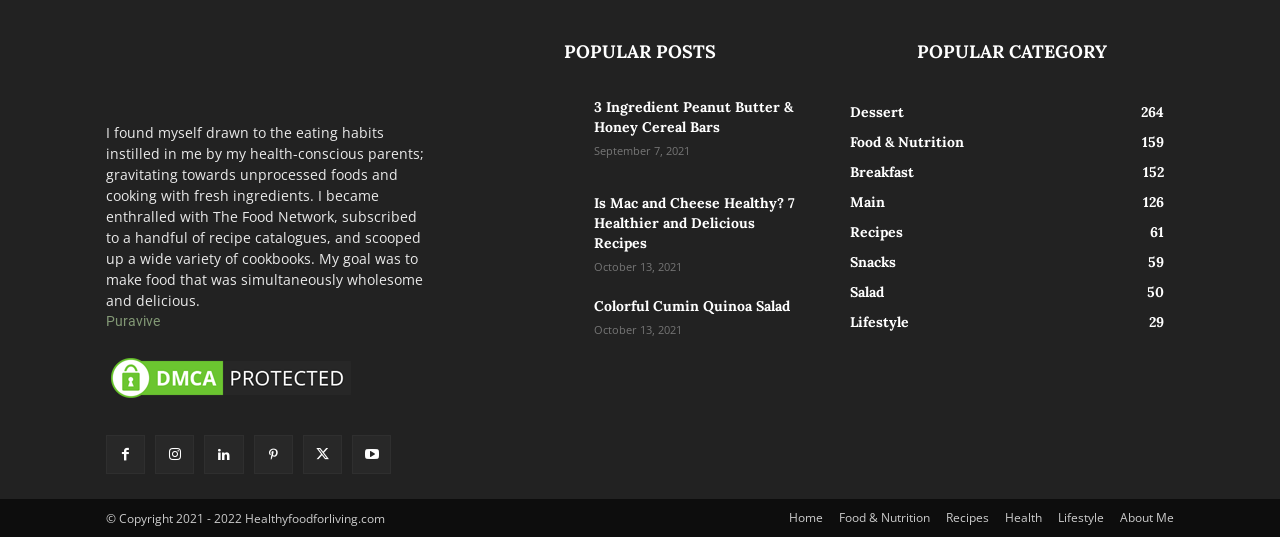Refer to the image and provide an in-depth answer to the question: 
When was the latest article published?

The timestamps of the popular posts are located below each post title, and the latest article was published on October 13, 2021, which is the timestamp of the first two popular posts.